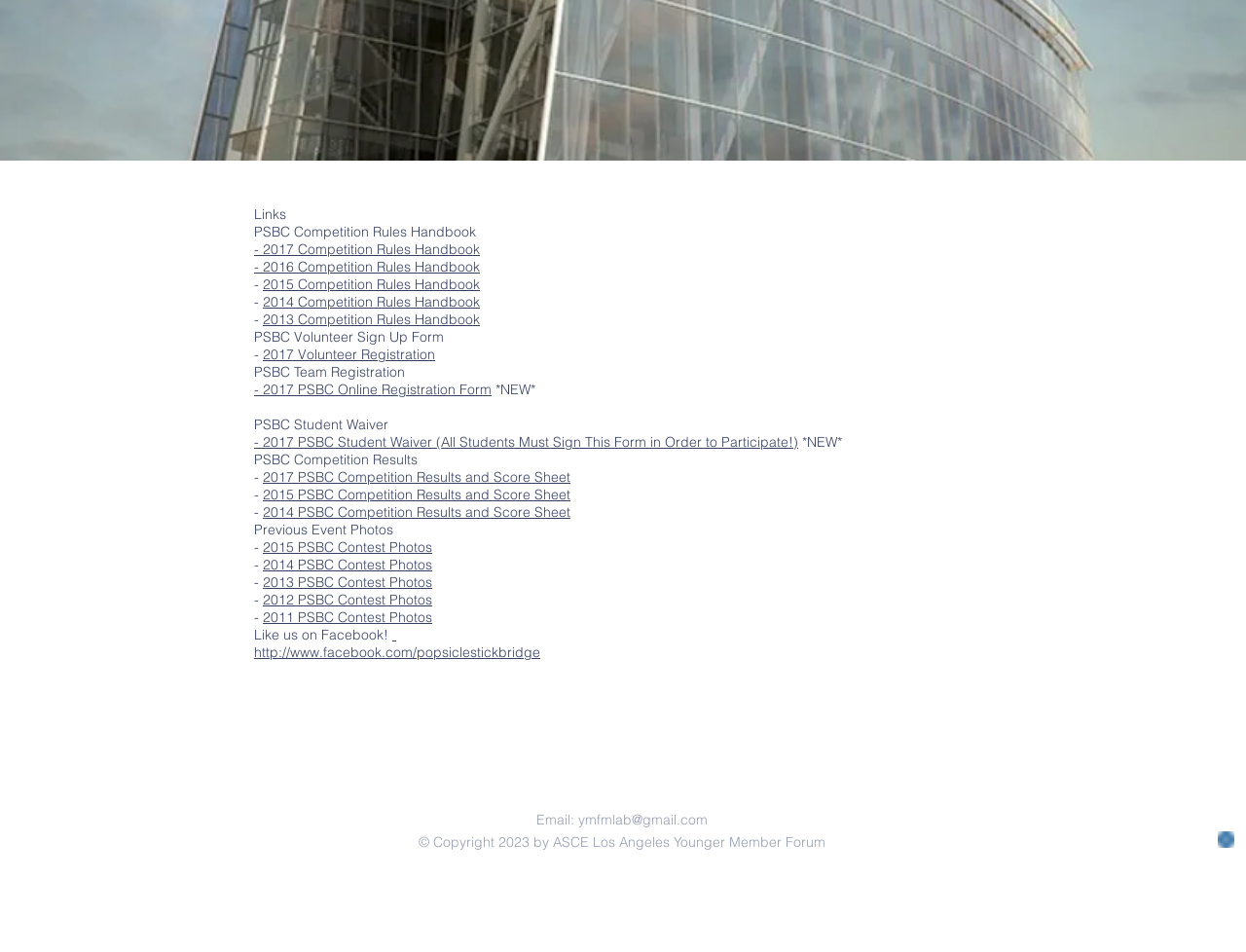Locate the bounding box coordinates of the item that should be clicked to fulfill the instruction: "Learn about climate change".

None